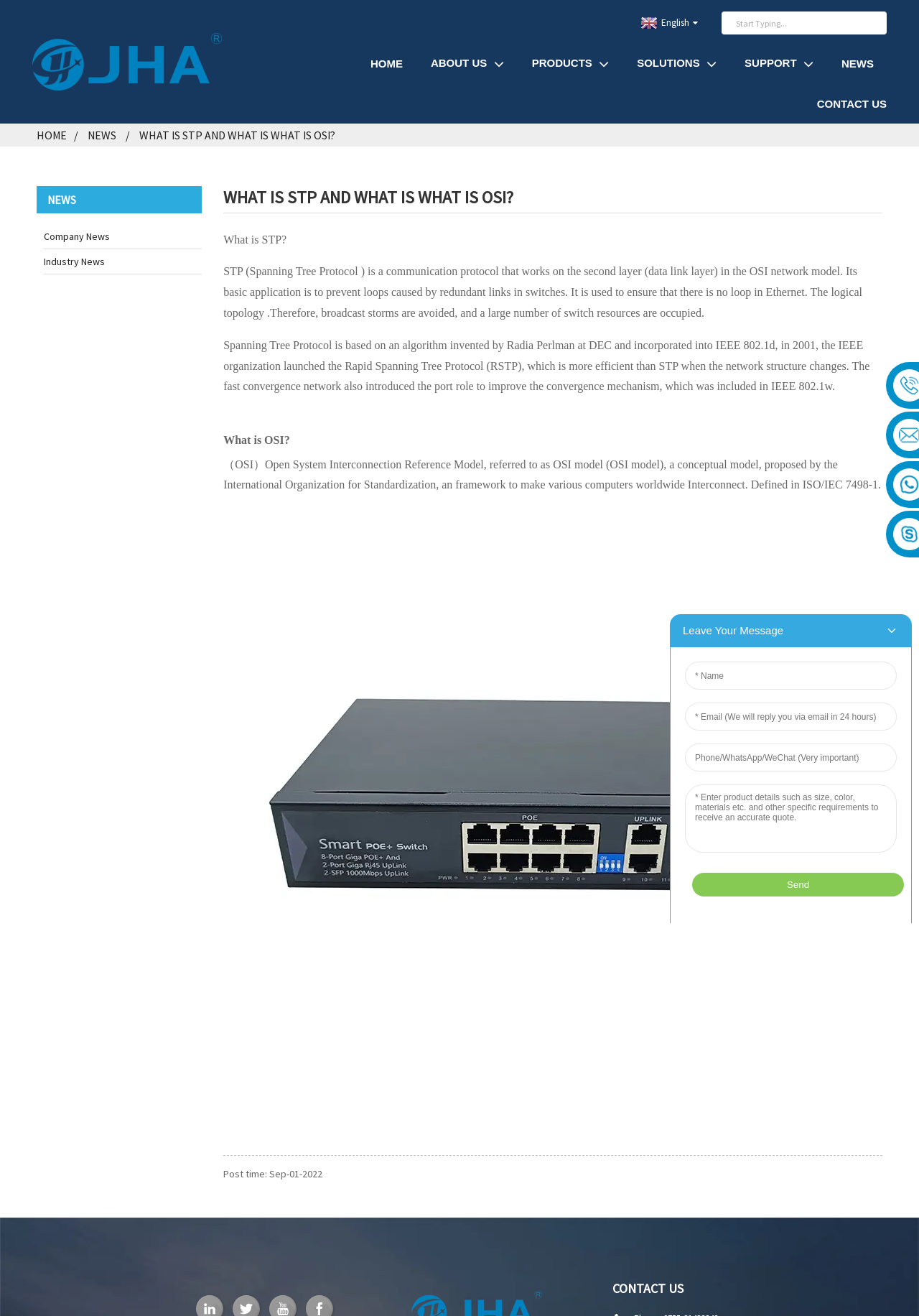Pinpoint the bounding box coordinates of the element you need to click to execute the following instruction: "Switch to English". The bounding box should be represented by four float numbers between 0 and 1, in the format [left, top, right, bottom].

[0.694, 0.013, 0.759, 0.022]